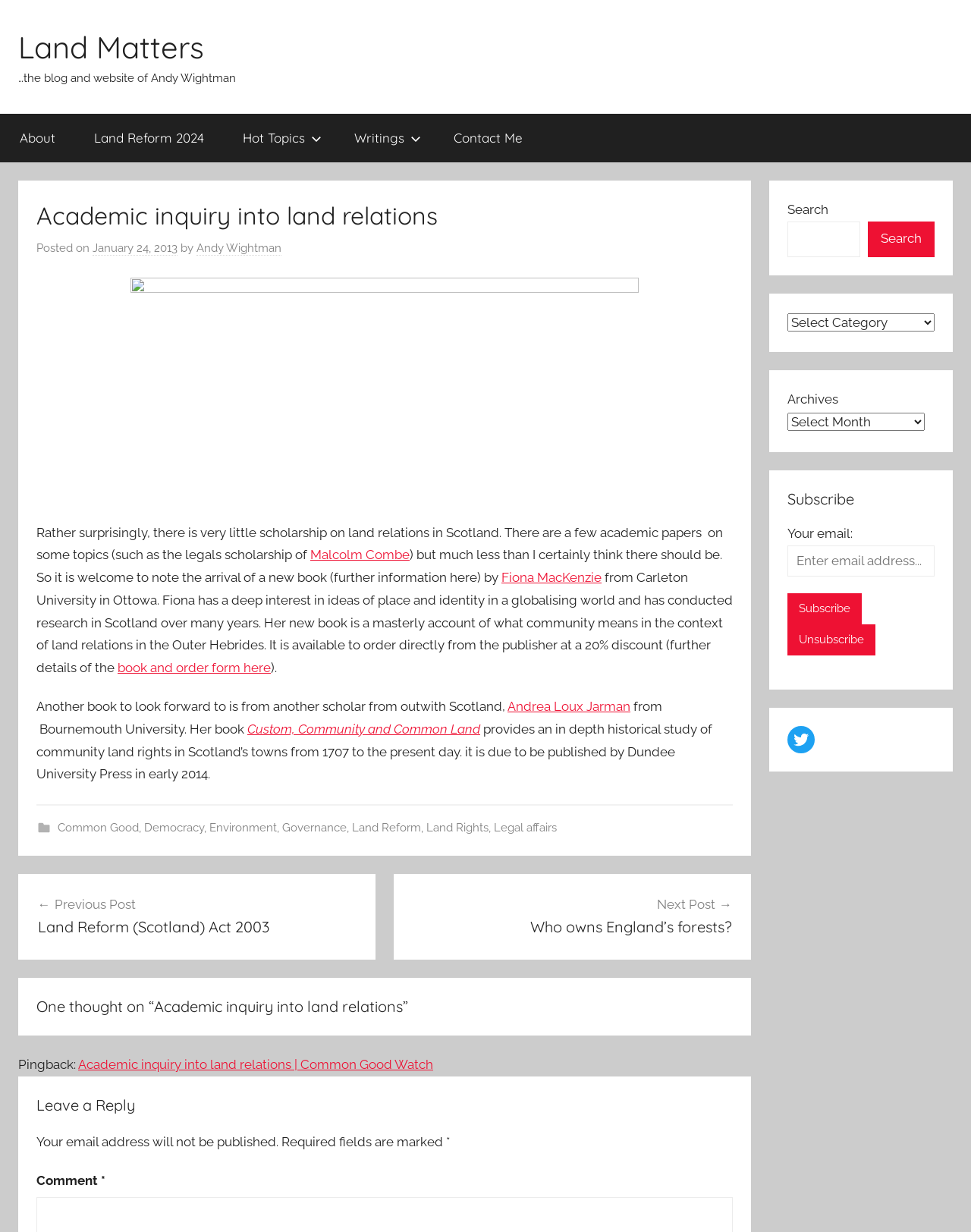Determine the bounding box coordinates of the clickable element to complete this instruction: "View the 'Common Good' link". Provide the coordinates in the format of four float numbers between 0 and 1, [left, top, right, bottom].

[0.059, 0.666, 0.143, 0.677]